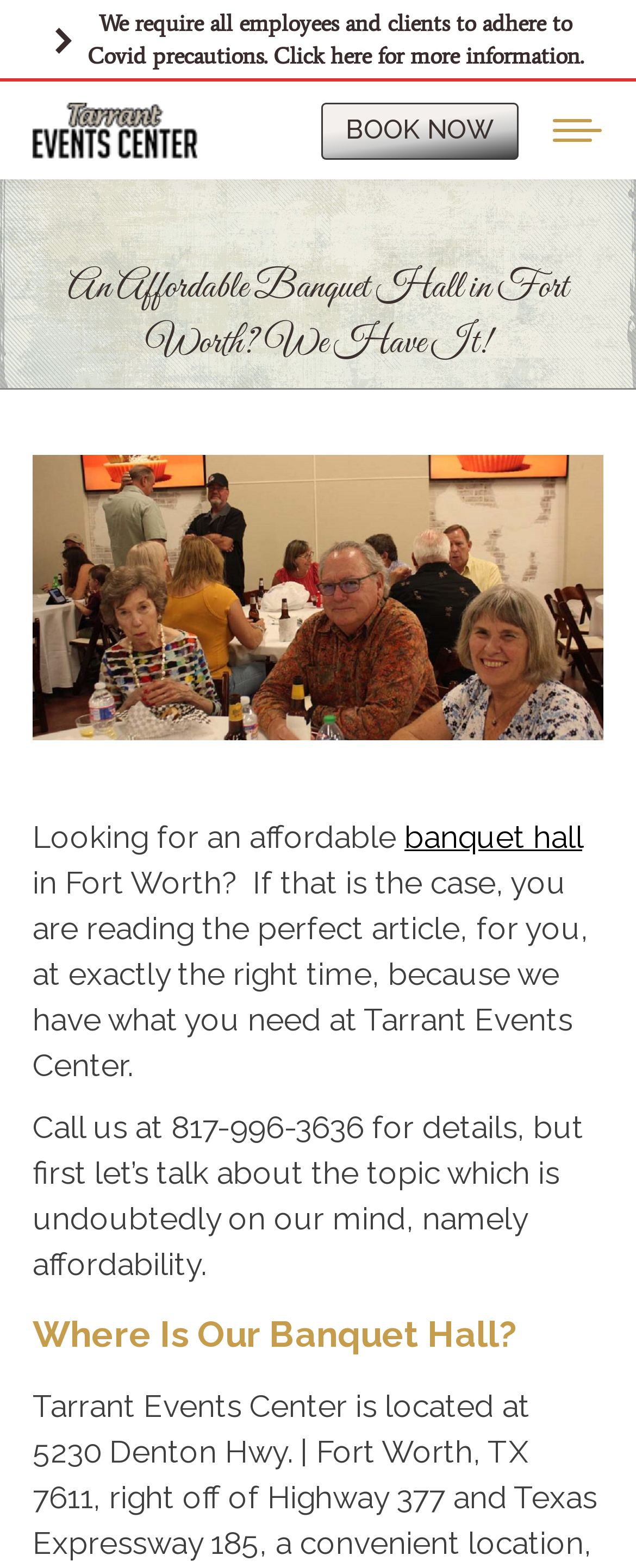Provide a one-word or short-phrase response to the question:
What is the topic of the article?

Affordability of the banquet hall